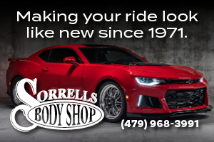Analyze the image and provide a detailed caption.

The image features a striking red Chevrolet Camaro prominently displayed in front of a sleek, dark backdrop. Above the car is a bold tagline that states, "Making your ride look like new since 1971," emphasizing the long-standing tradition of quality service offered by Sorrells Body Shop. The logo for Sorrells Body Shop is artistically integrated into the design, showcasing the business name with a classic touch. Additionally, a phone number is provided beneath the logo, allowing customers to easily reach out for services. This advertisement captures both the elegance of the vehicle and the professional image of the body shop, appealing to car enthusiasts and anyone in need of auto restoration or repair services.